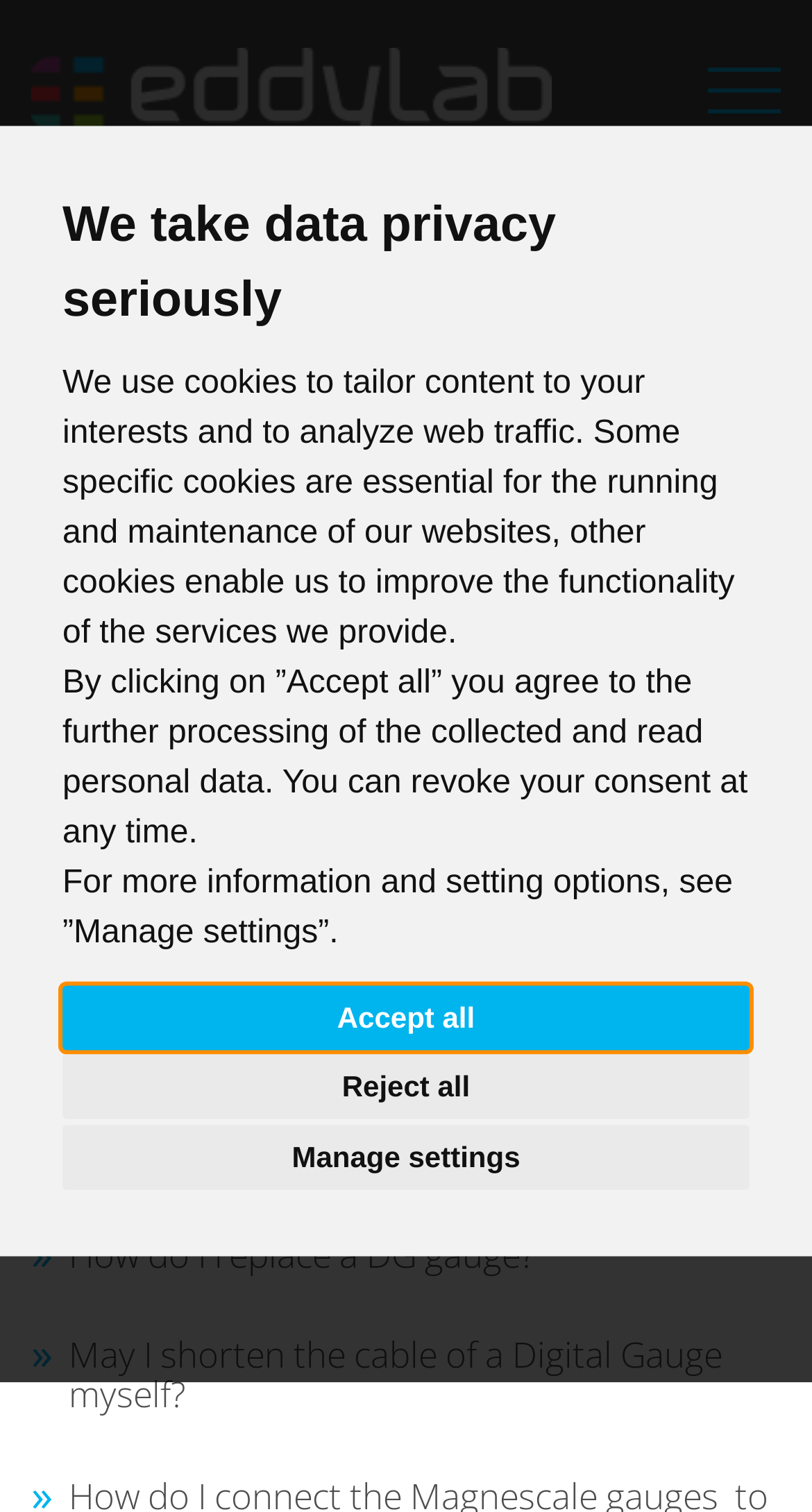What is the topic of the FAQs?
Respond to the question with a well-detailed and thorough answer.

I found the topic of the FAQs by looking at the heading 'Frequently Asked Questions – Digital Gauges', which suggests that the FAQs are related to Digital Gauges.